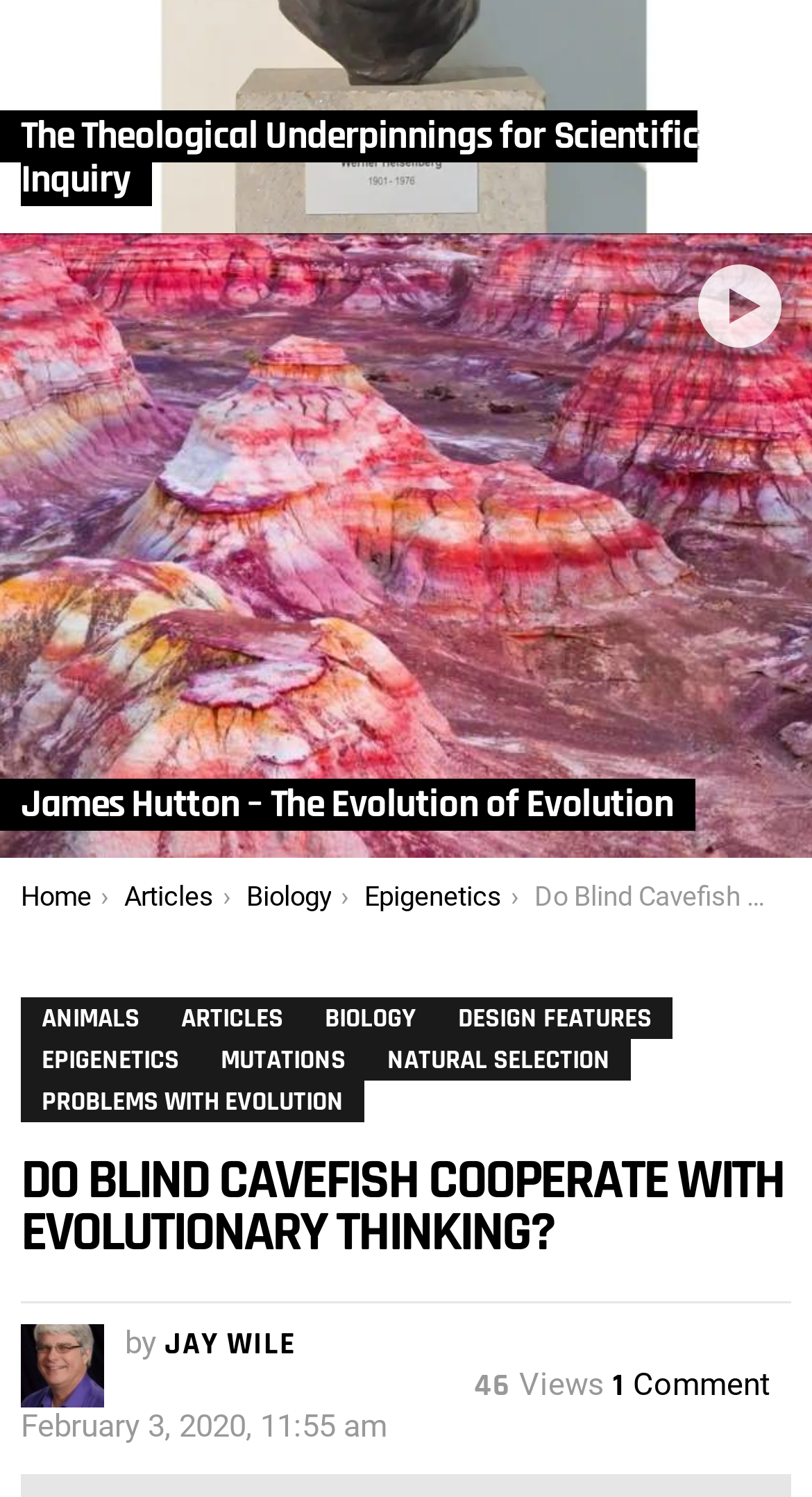Find the bounding box coordinates of the element to click in order to complete this instruction: "Check the comments on the article 'DO BLIND CAVEFISH COOPERATE WITH EVOLUTIONARY THINKING?'". The bounding box coordinates must be four float numbers between 0 and 1, denoted as [left, top, right, bottom].

[0.754, 0.912, 0.949, 0.937]